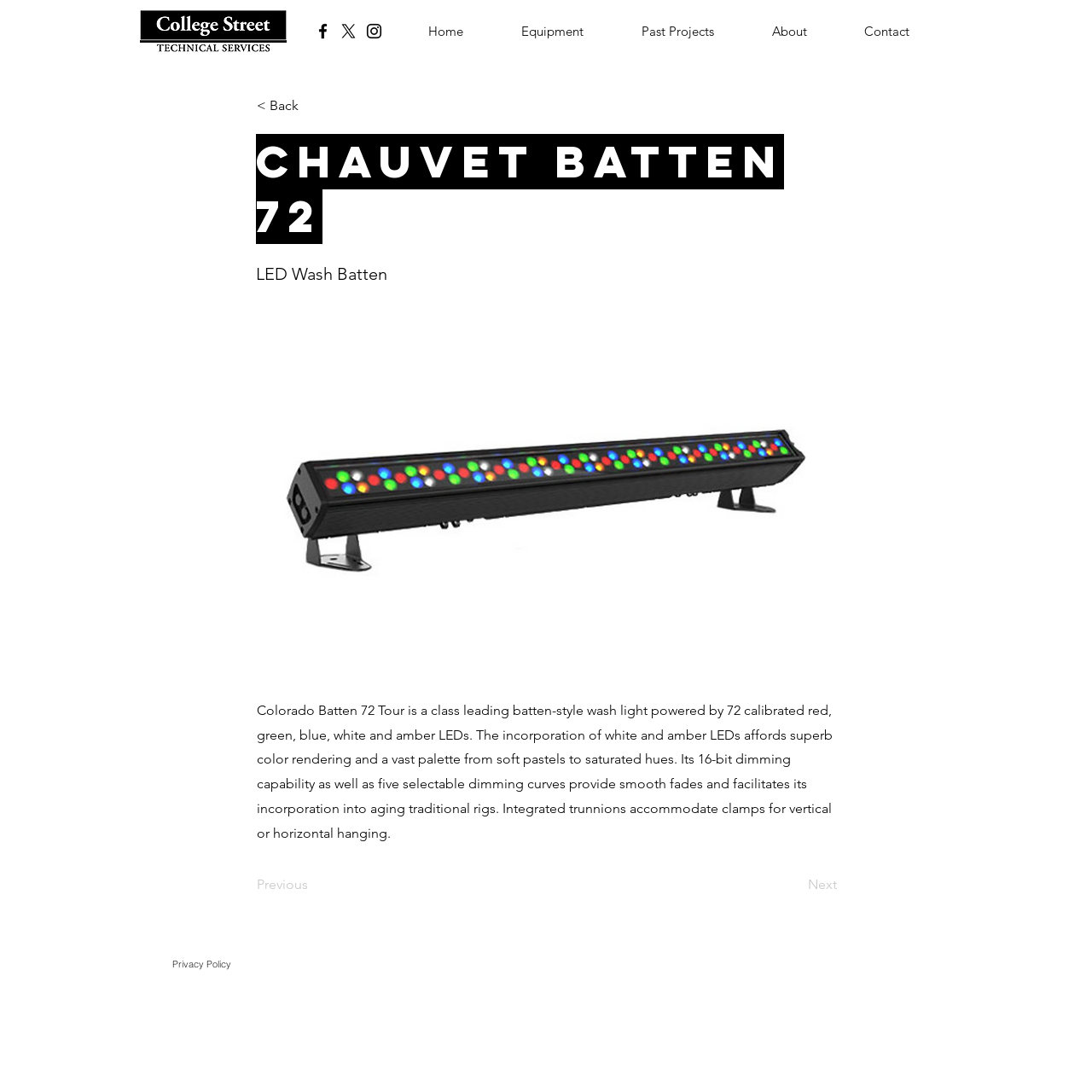Determine the bounding box coordinates of the element that should be clicked to execute the following command: "Click the College Street Technical Services CIC logo".

[0.128, 0.009, 0.262, 0.048]